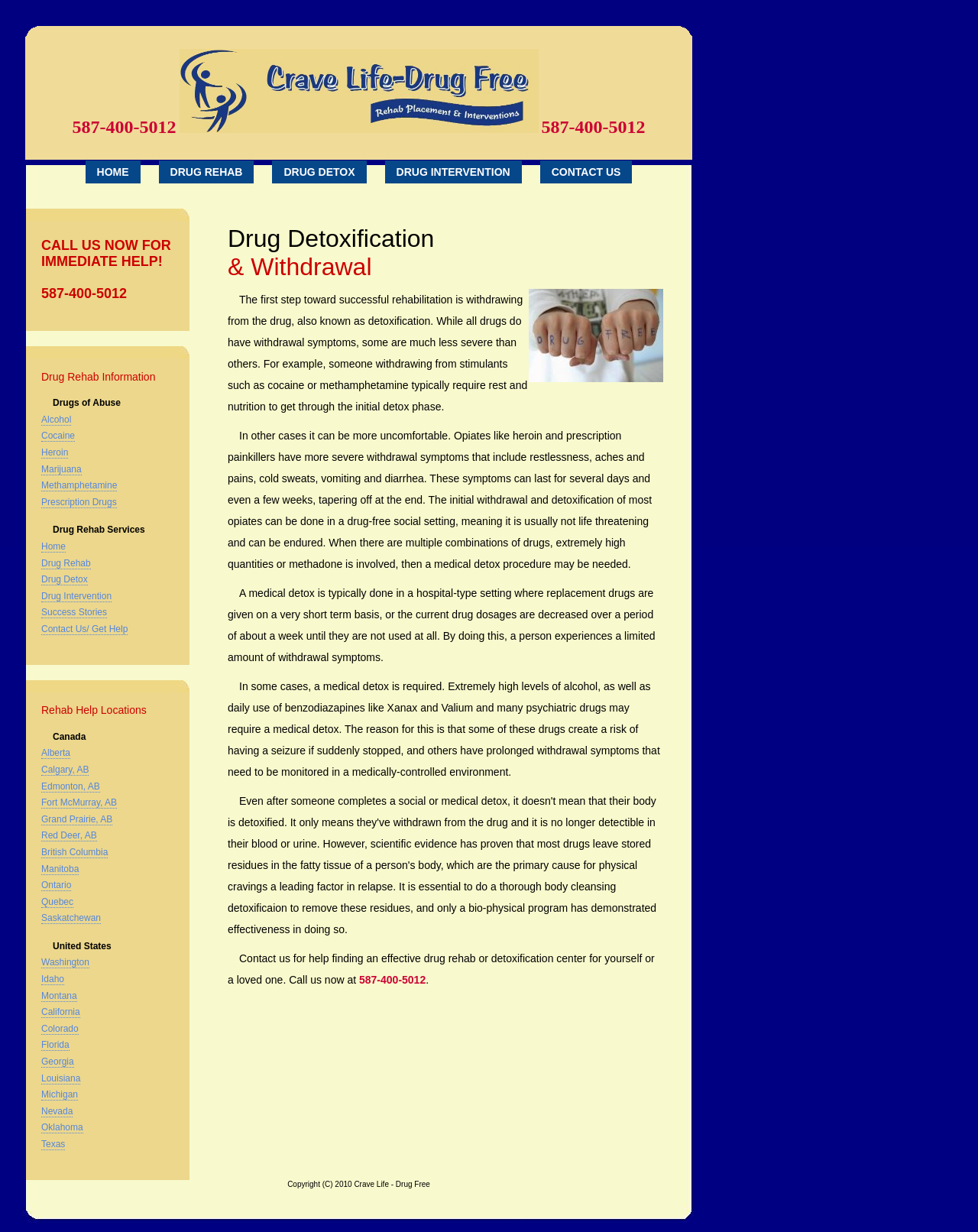What is the first step towards successful rehabilitation?
Answer with a single word or phrase by referring to the visual content.

Withdrawing from the drug